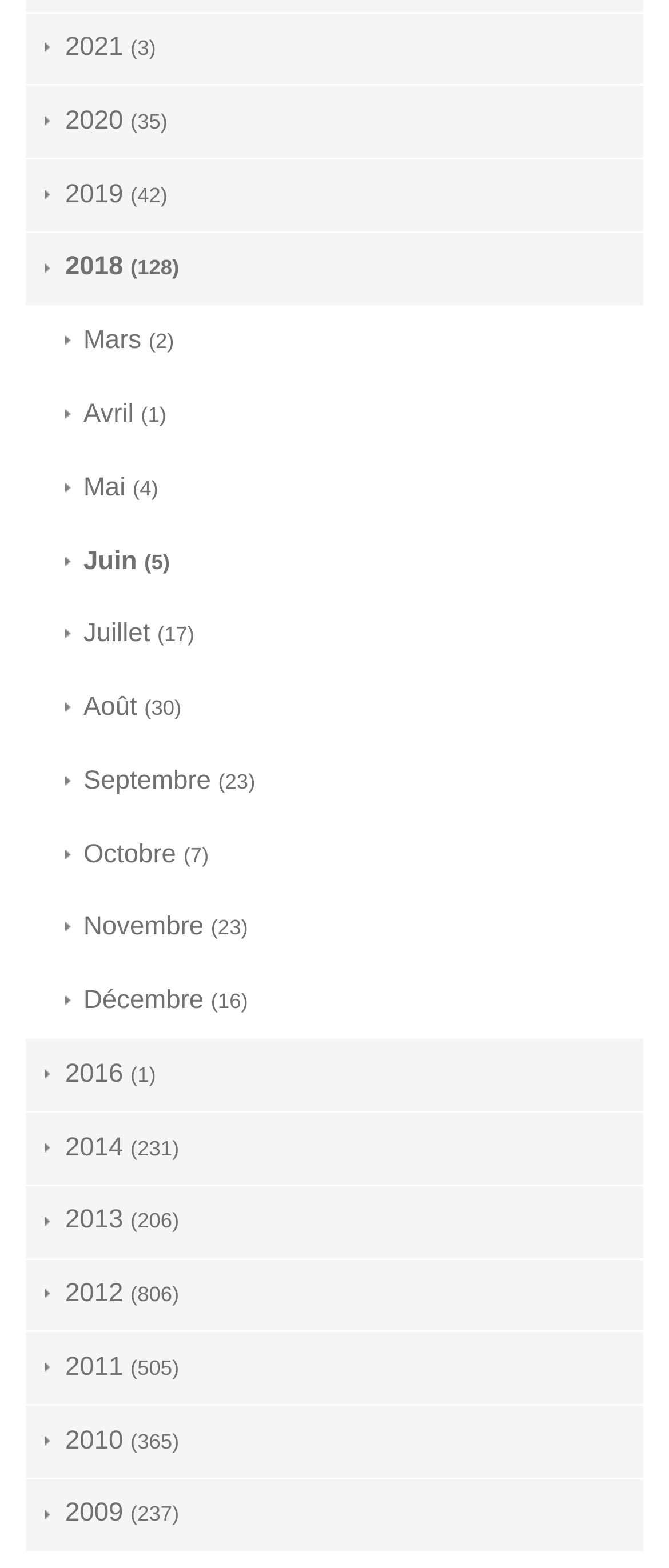Find the bounding box coordinates for the area that should be clicked to accomplish the instruction: "View tags related to the article".

None